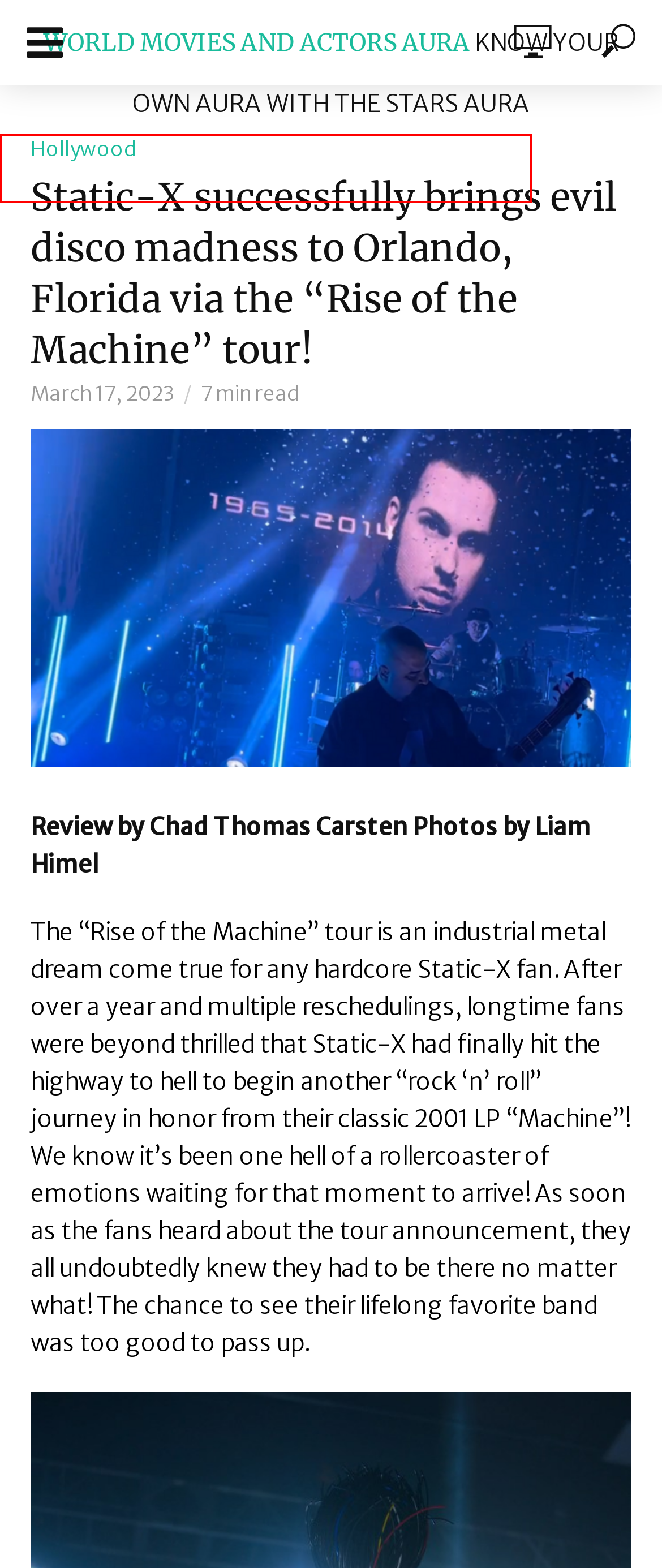Examine the screenshot of the webpage, noting the red bounding box around a UI element. Pick the webpage description that best matches the new page after the element in the red bounding box is clicked. Here are the candidates:
A. Entertainment – World Movies And Actors Aura
B. South – World Movies And Actors Aura
C. Contact Us – World Movies And Actors Aura
D. Blog – World Movies And Actors Aura
E. Hollywood – World Movies And Actors Aura
F. World Movies And Actors Aura – Know your own Aura with the Stars Aura
G. Bollywood – World Movies And Actors Aura
H. Fashion – World Movies And Actors Aura

C